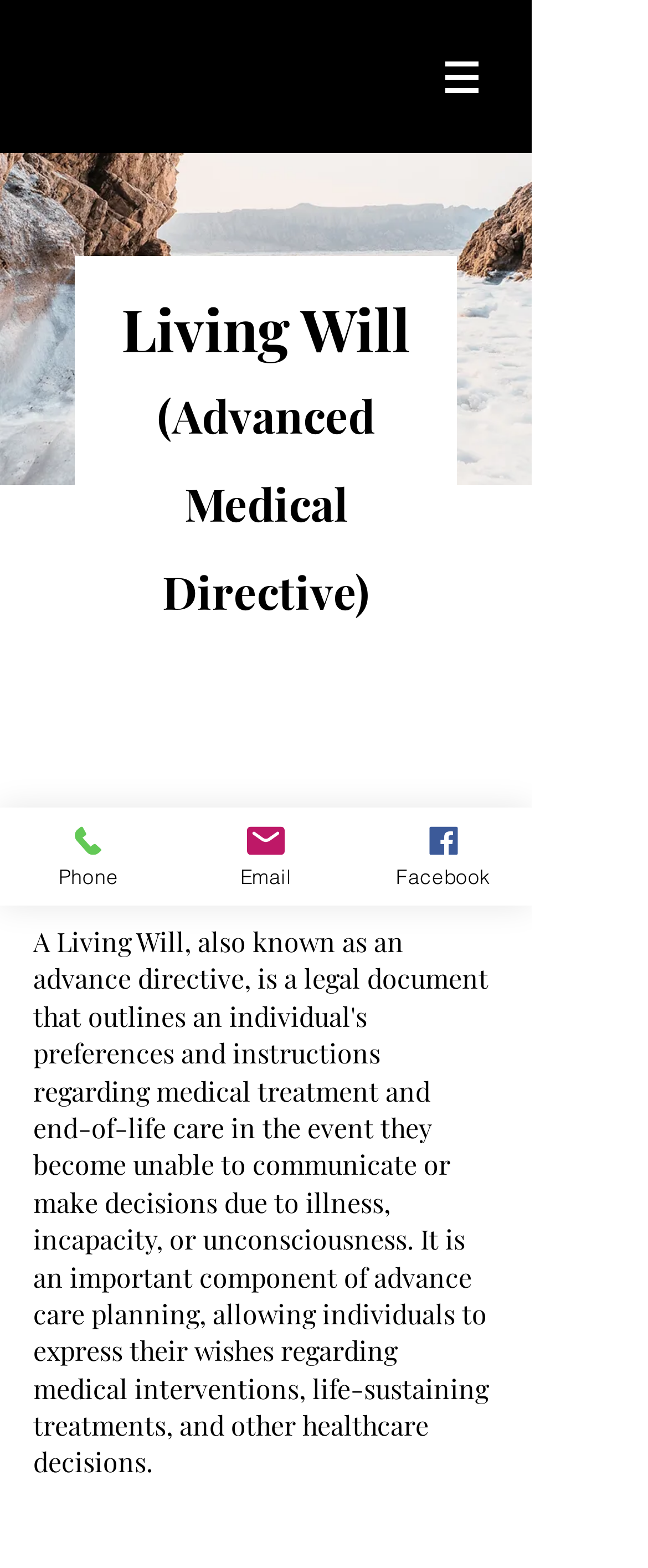Describe all the key features and sections of the webpage thoroughly.

The webpage is about Living Will and Estate Planning, as indicated by the title "Living Will | SavonEstatePlanning". 

At the top right corner, there is a navigation menu labeled "Site" with a button that has a popup menu. The button is accompanied by a small image. 

Below the navigation menu, there is a prominent heading that reads "Living Will (Advanced Medical Directive)" taking up a significant portion of the page width. 

Further down, there is another heading that asks "What is a Living Will?" which is positioned near the top left corner of the page. 

On the left side of the page, there are three links: "Phone", "Email", and "Facebook", each accompanied by a small image. The "Phone" link is at the top, followed by "Email" in the middle, and "Facebook" at the bottom.